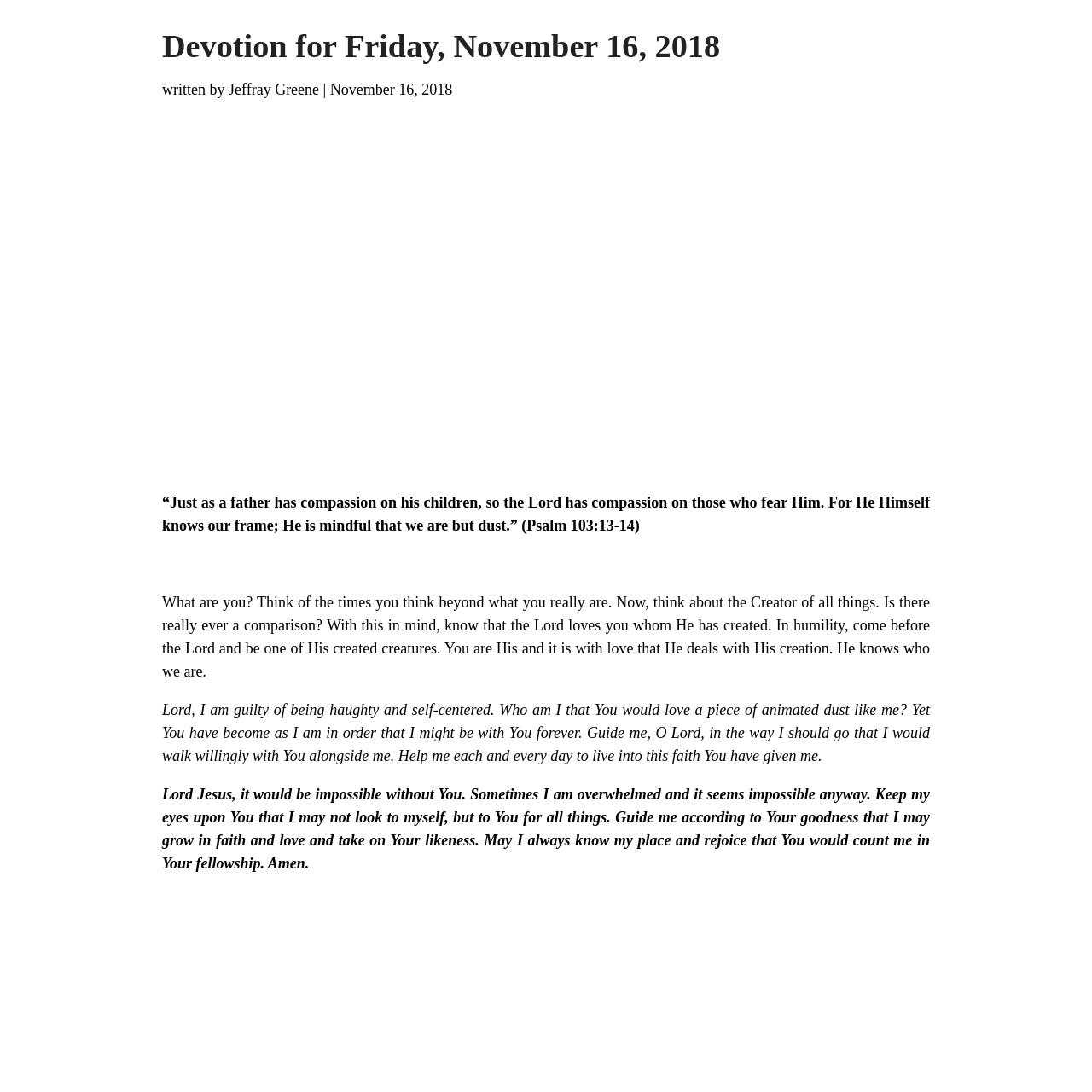How many prayers are included?
Please look at the screenshot and answer in one word or a short phrase.

2